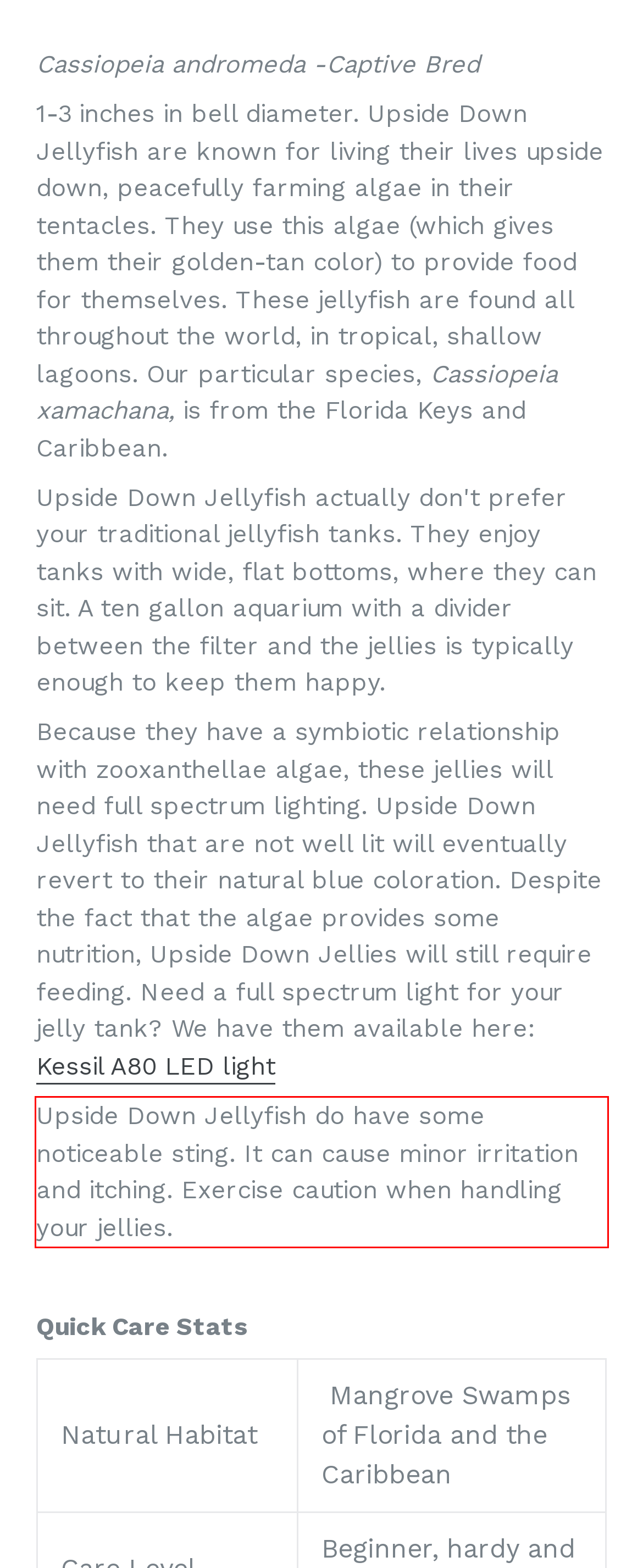Please look at the webpage screenshot and extract the text enclosed by the red bounding box.

Upside Down Jellyfish do have some noticeable sting. It can cause minor irritation and itching. Exercise caution when handling your jellies.